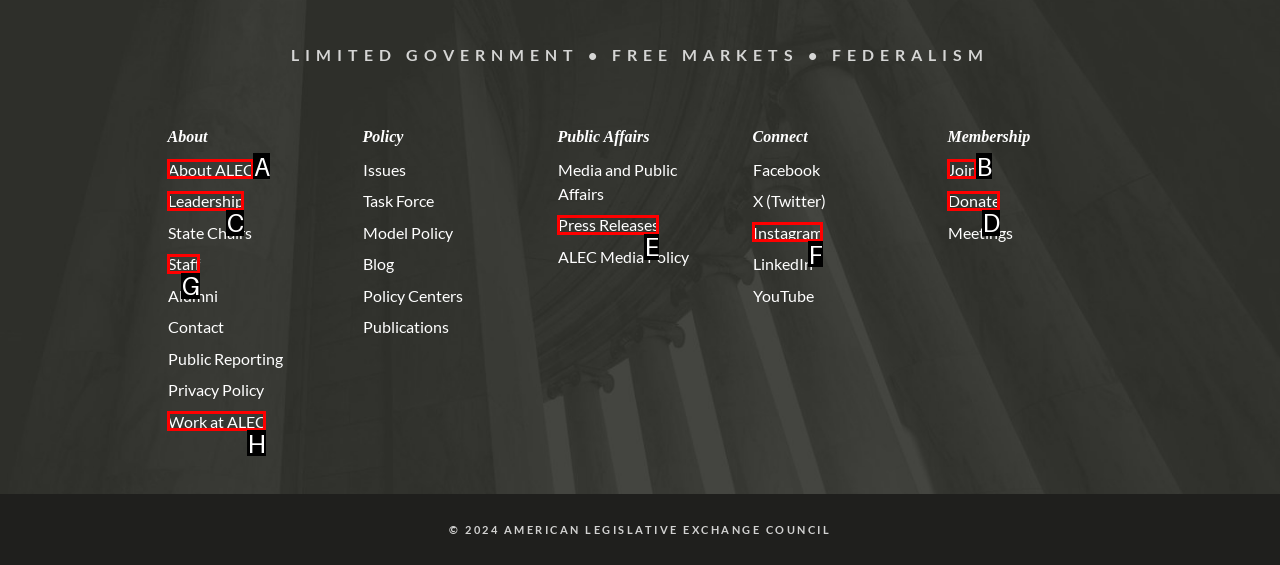Identify the letter of the correct UI element to fulfill the task: Join ALEC from the given options in the screenshot.

B